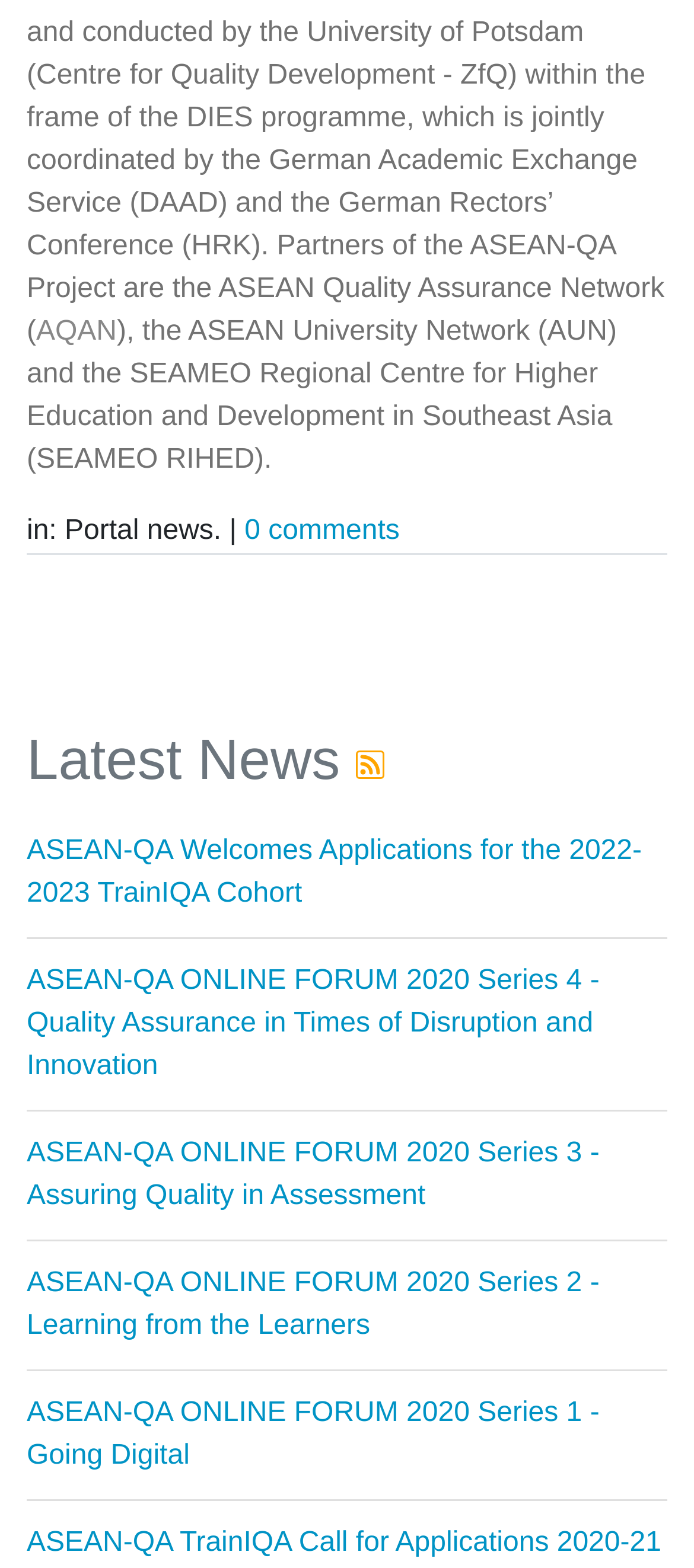Provide a brief response to the question below using one word or phrase:
What is the name of the network mentioned alongside ASEAN University Network?

ASEAN Quality Assurance Network